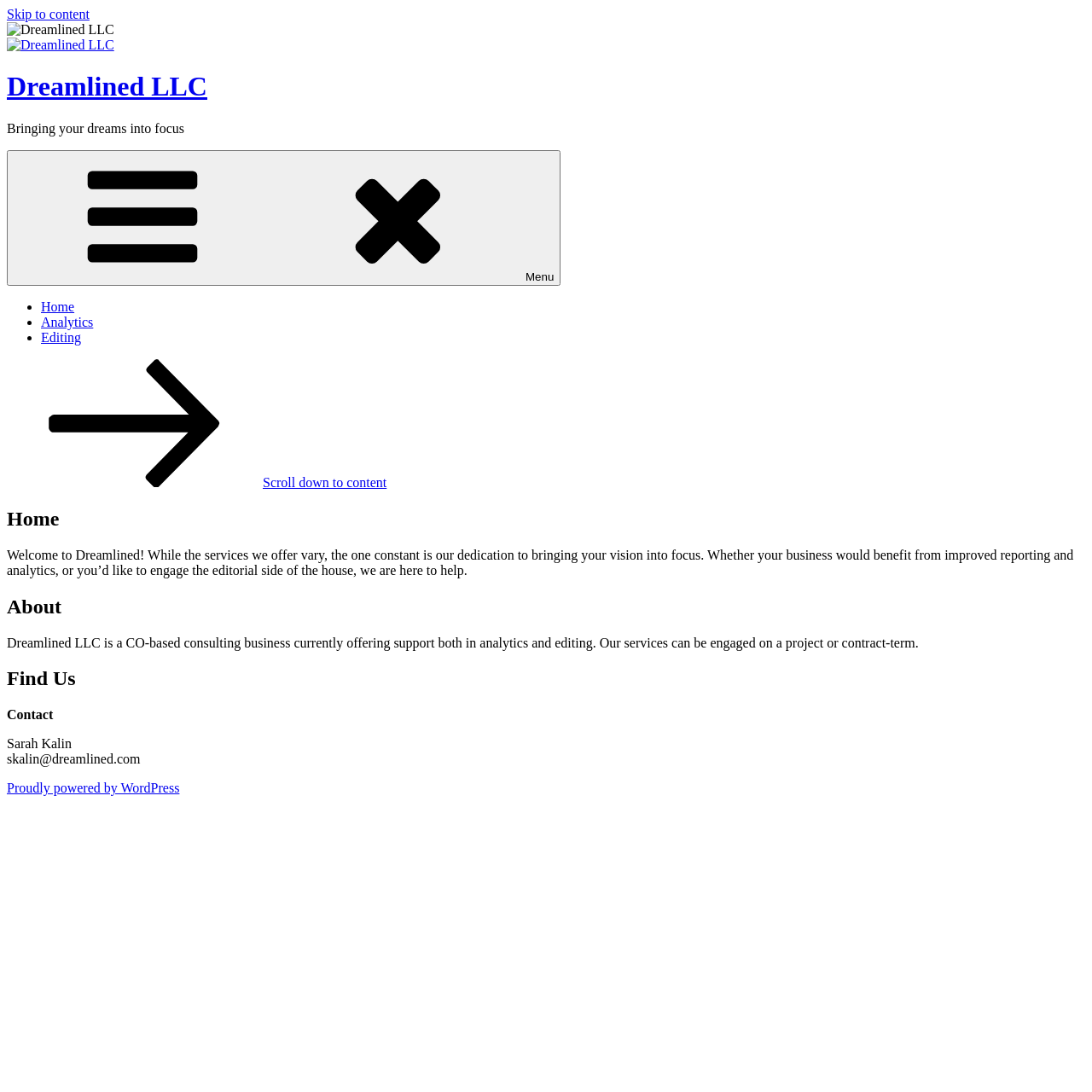What is the purpose of Dreamlined LLC?
Using the image as a reference, give an elaborate response to the question.

The purpose of Dreamlined LLC is mentioned in the StaticText element as 'bringing your vision into focus'. This is also mentioned in the meta description as 'Bringing your dreams into focus'.